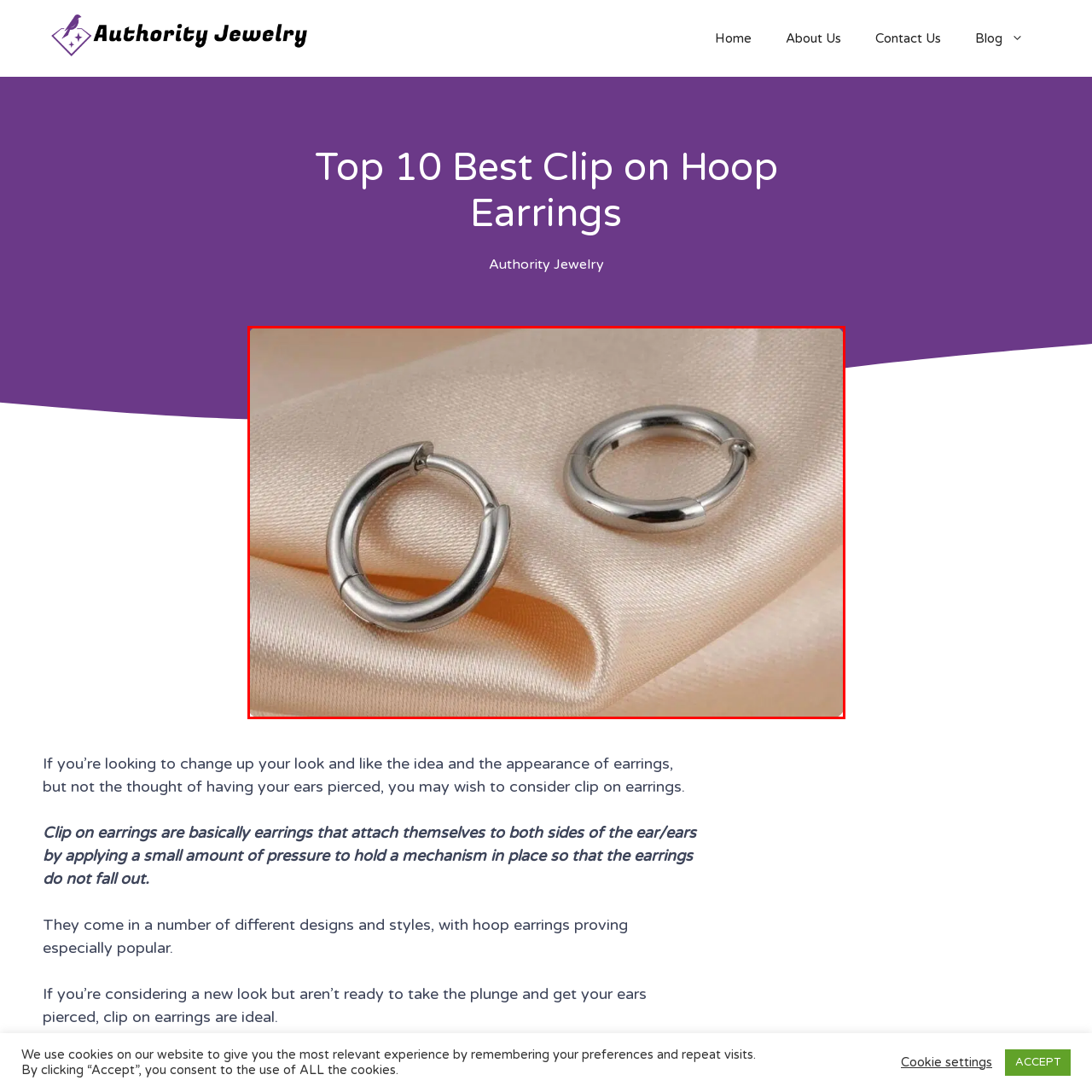What is the purpose of the clip-on mechanism?
Inspect the image area bounded by the red box and answer the question with a single word or a short phrase.

Easy wear without piercings